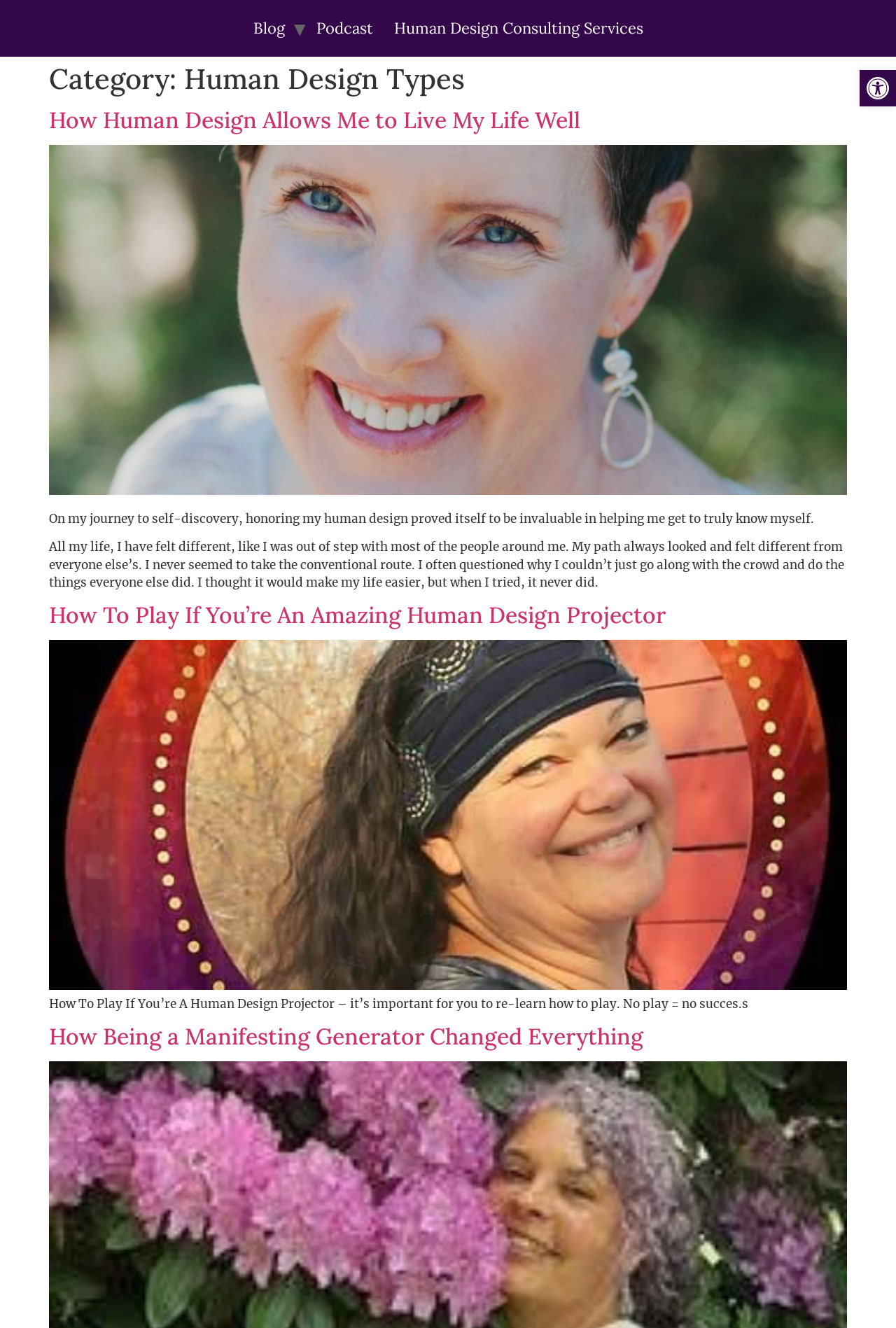What is the purpose of the link 'Human Design Consulting Services'?
Please answer using one word or phrase, based on the screenshot.

Consulting Services